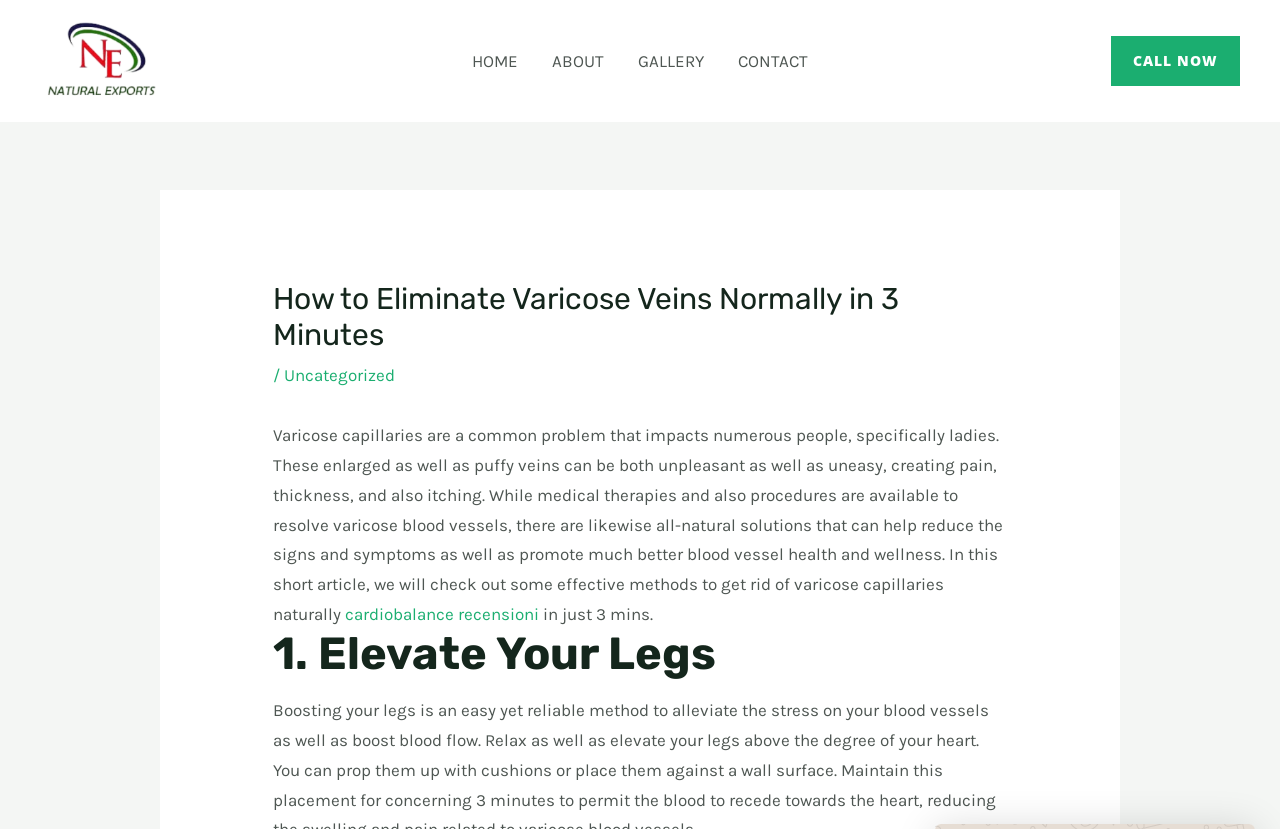Please answer the following question using a single word or phrase: 
How many navigation links are there?

4